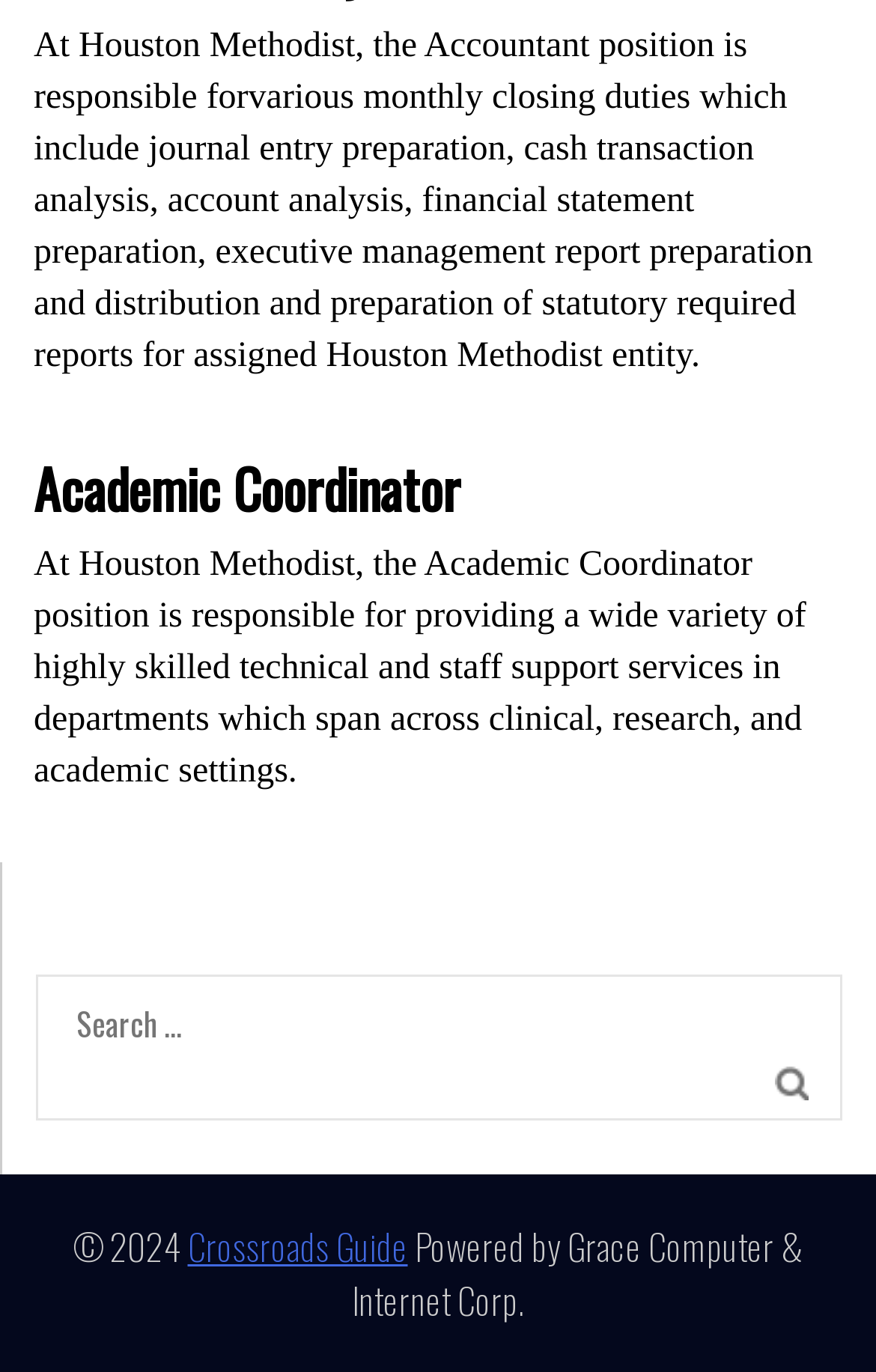What is the name of the link mentioned after the copyright information?
Provide a well-explained and detailed answer to the question.

After the copyright information, there is a link mentioned, which is 'Crossroads Guide', indicating that the name of the link is Crossroads Guide.